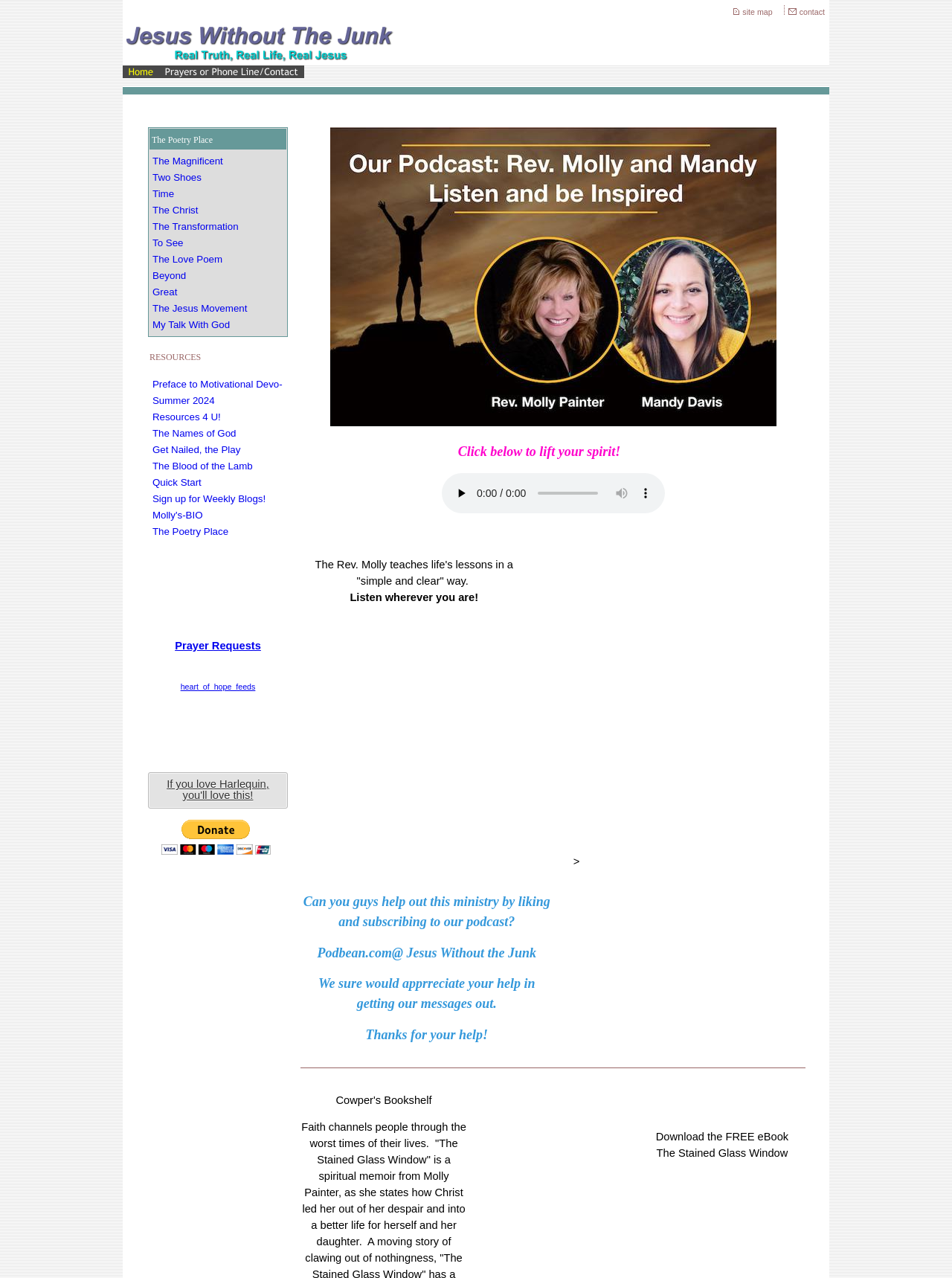Respond to the question below with a single word or phrase: What is the 'Heart of Hope'?

A resource or organization